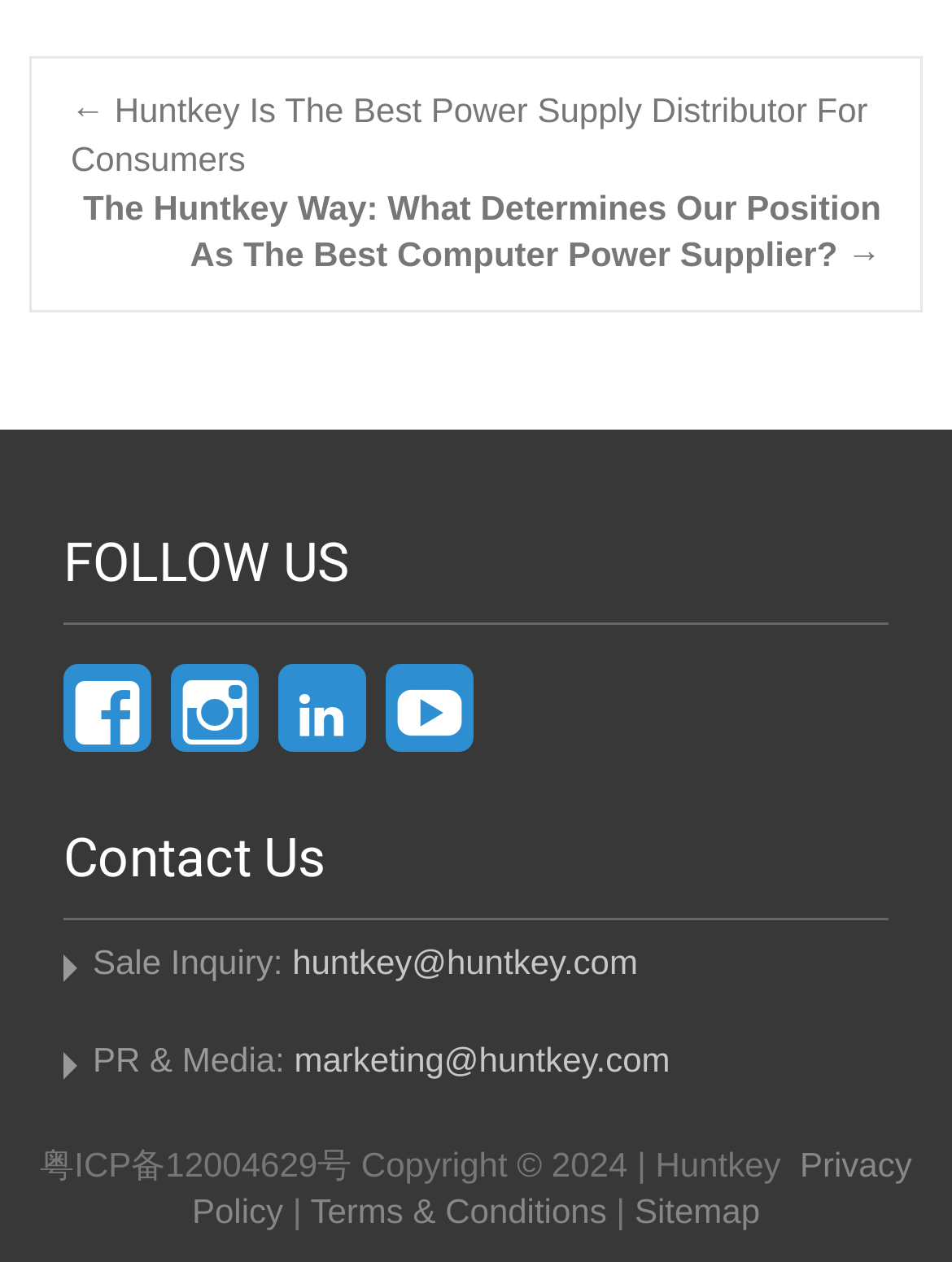Indicate the bounding box coordinates of the element that must be clicked to execute the instruction: "Send a sale inquiry email". The coordinates should be given as four float numbers between 0 and 1, i.e., [left, top, right, bottom].

[0.307, 0.746, 0.67, 0.777]